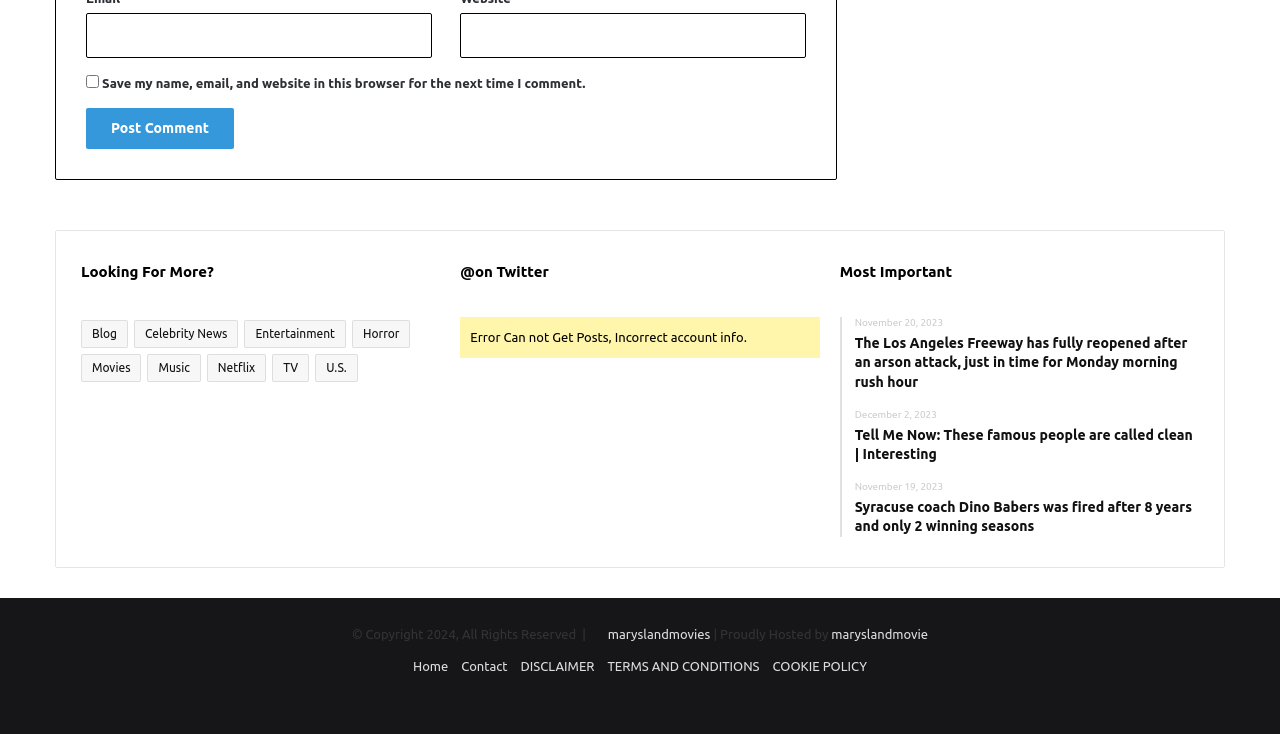Extract the bounding box coordinates for the HTML element that matches this description: "parent_node: Email * aria-describedby="email-notes" name="email"". The coordinates should be four float numbers between 0 and 1, i.e., [left, top, right, bottom].

[0.067, 0.017, 0.337, 0.079]